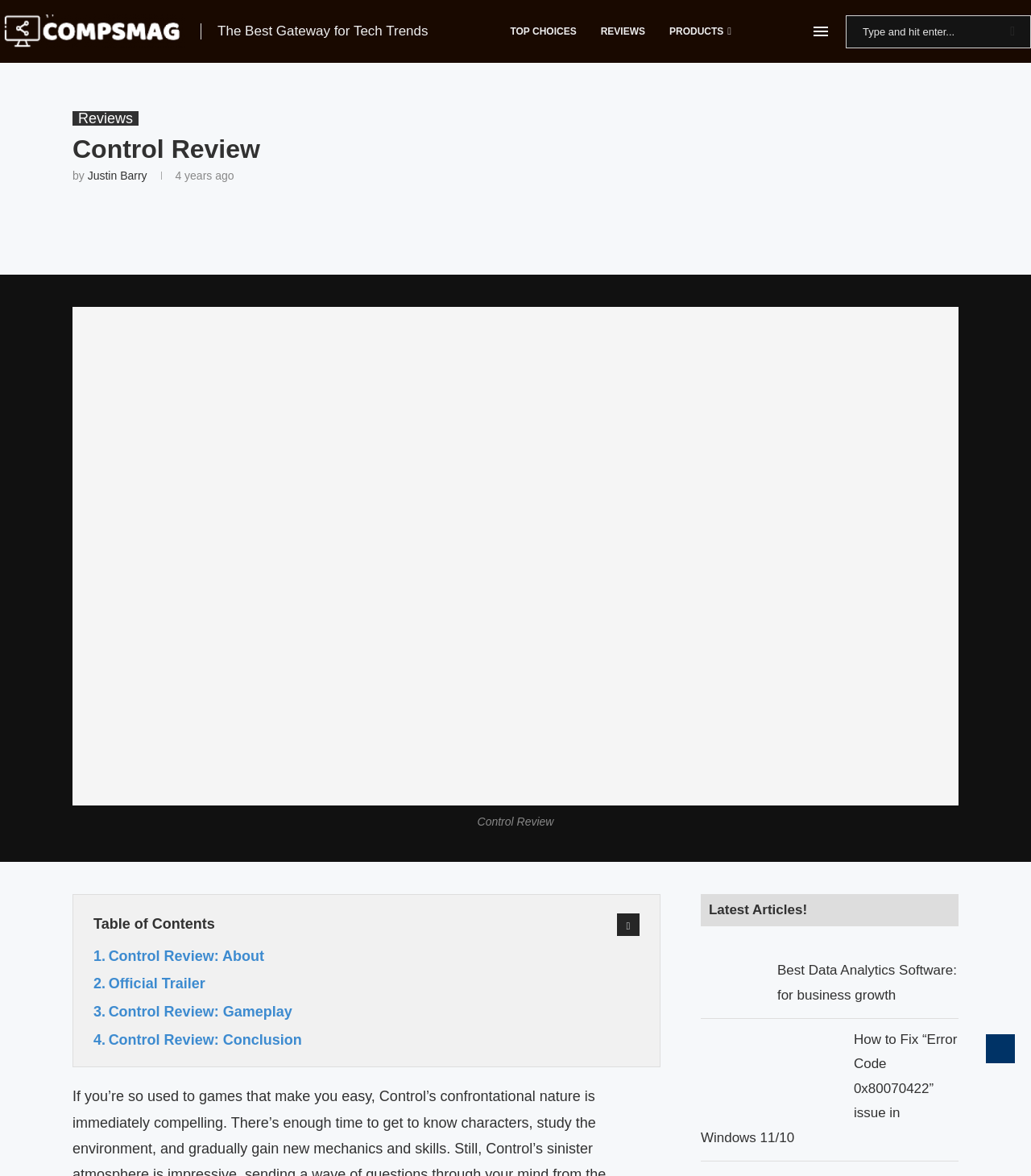Please give a short response to the question using one word or a phrase:
What is the topic of the latest article?

Best Data Analytics Software